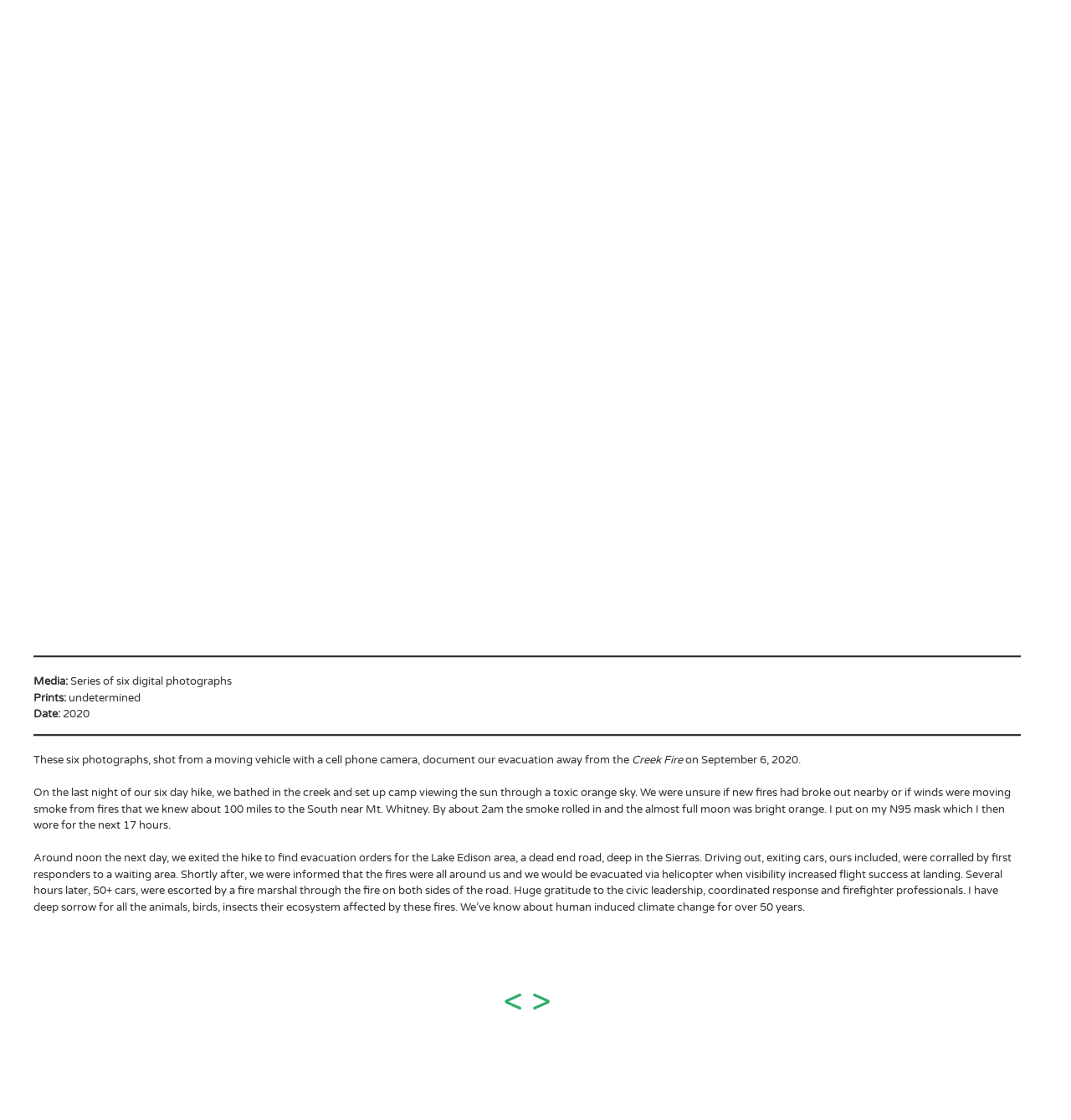What is the author's sentiment towards the animals affected by the fire?
Refer to the image and answer the question using a single word or phrase.

Deep sorrow